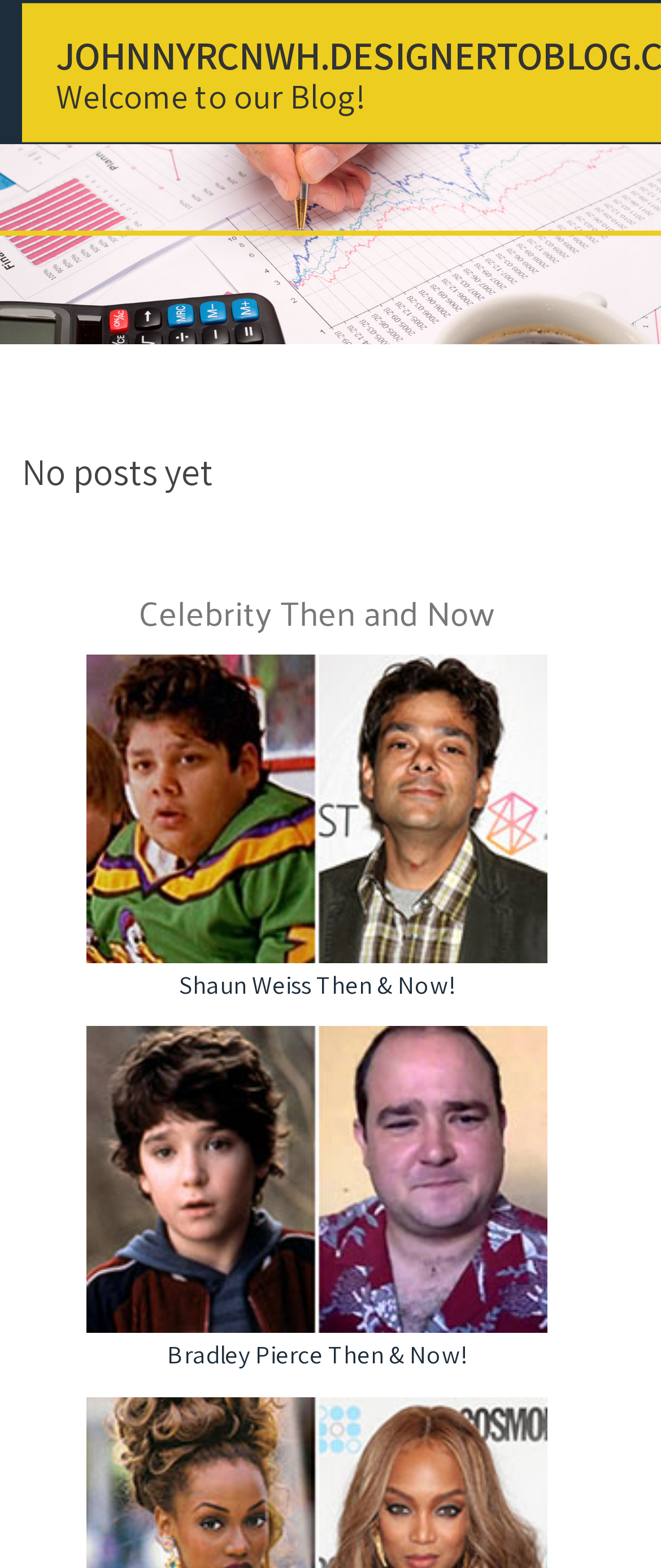Please provide a detailed answer to the question below by examining the image:
What is the tone of this blog?

The webpage content appears to be informative, with titles and text that provide information about celebrities and their transformations. There is no apparent emotional or sensational tone to the content, suggesting that the blog is intended to be informative rather than entertaining or persuasive.